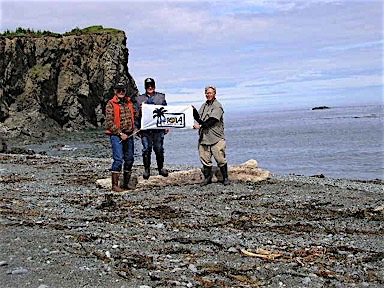Give a thorough caption for the picture.

In this captivating image, three individuals stand proudly on a rocky beach, each wearing rugged outdoor clothing suitable for coastal conditions. They are holding a sign that prominently features a palm tree logo, likely representing their involvement in a special event or expedition related to IOTA (Islands on the Air). The backdrop includes a dramatic coastal landscape marked by rugged cliffs and a serene ocean, with a cloudy sky overhead contributing to the atmosphere of adventure. This setting reflects their engagement in outdoor activities, possibly linked to a ham radio expedition on Ushagat Island, enhancing the sense of camaraderie and shared purpose among the group.